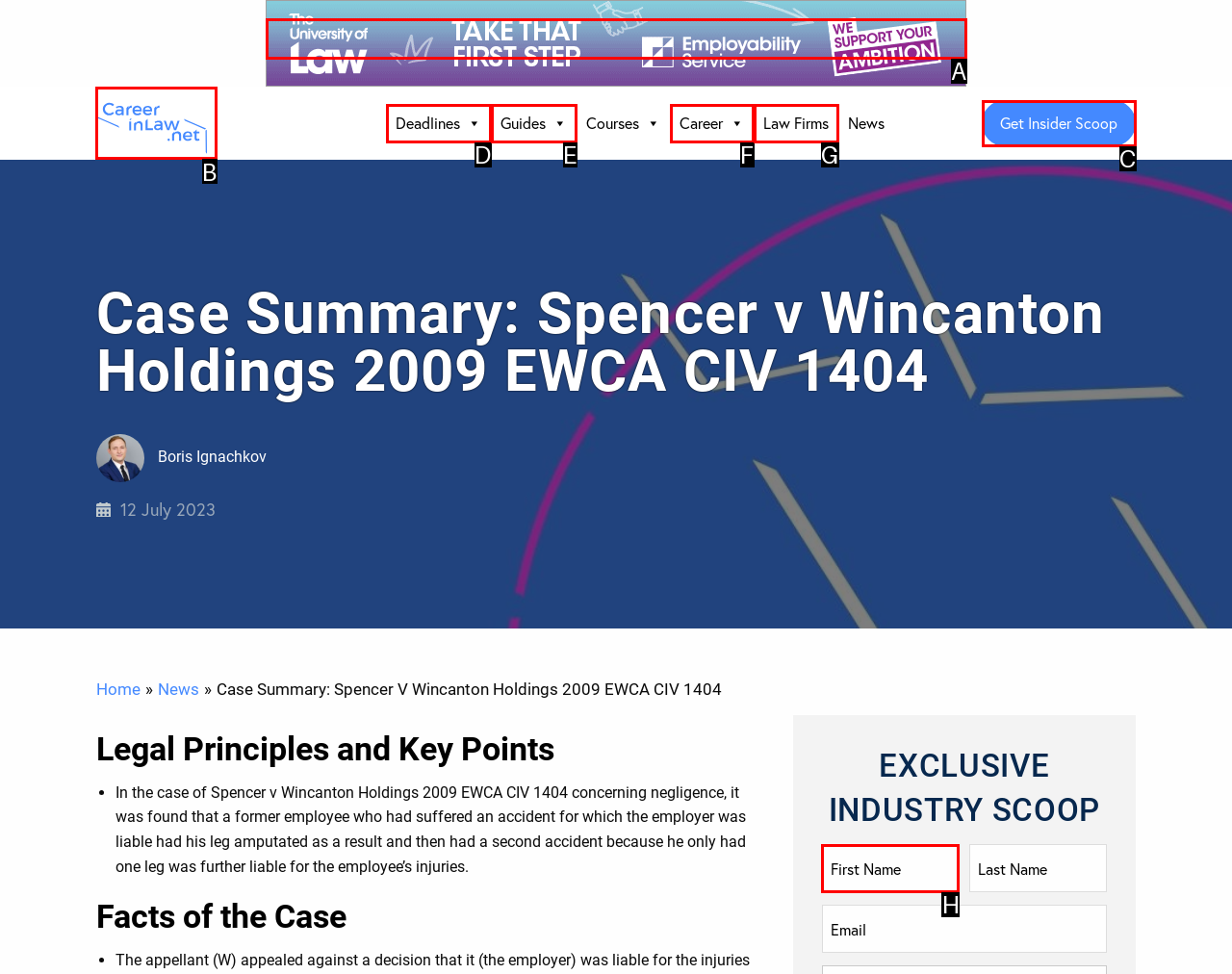Pick the right letter to click to achieve the task: Visit 'Careerinlaw.net | UK'
Answer with the letter of the correct option directly.

B